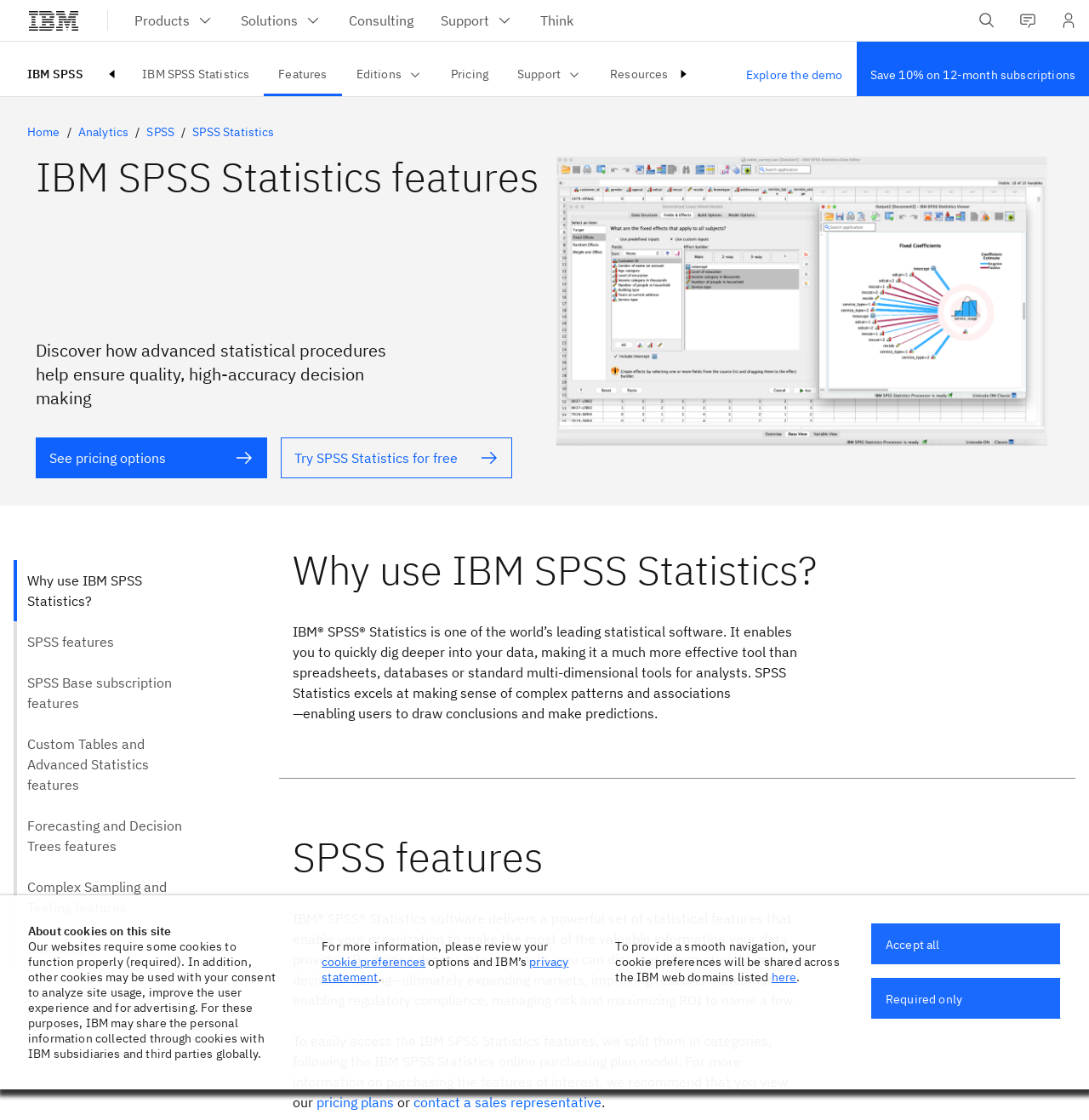Please identify the bounding box coordinates of where to click in order to follow the instruction: "See pricing options".

[0.032, 0.391, 0.245, 0.427]